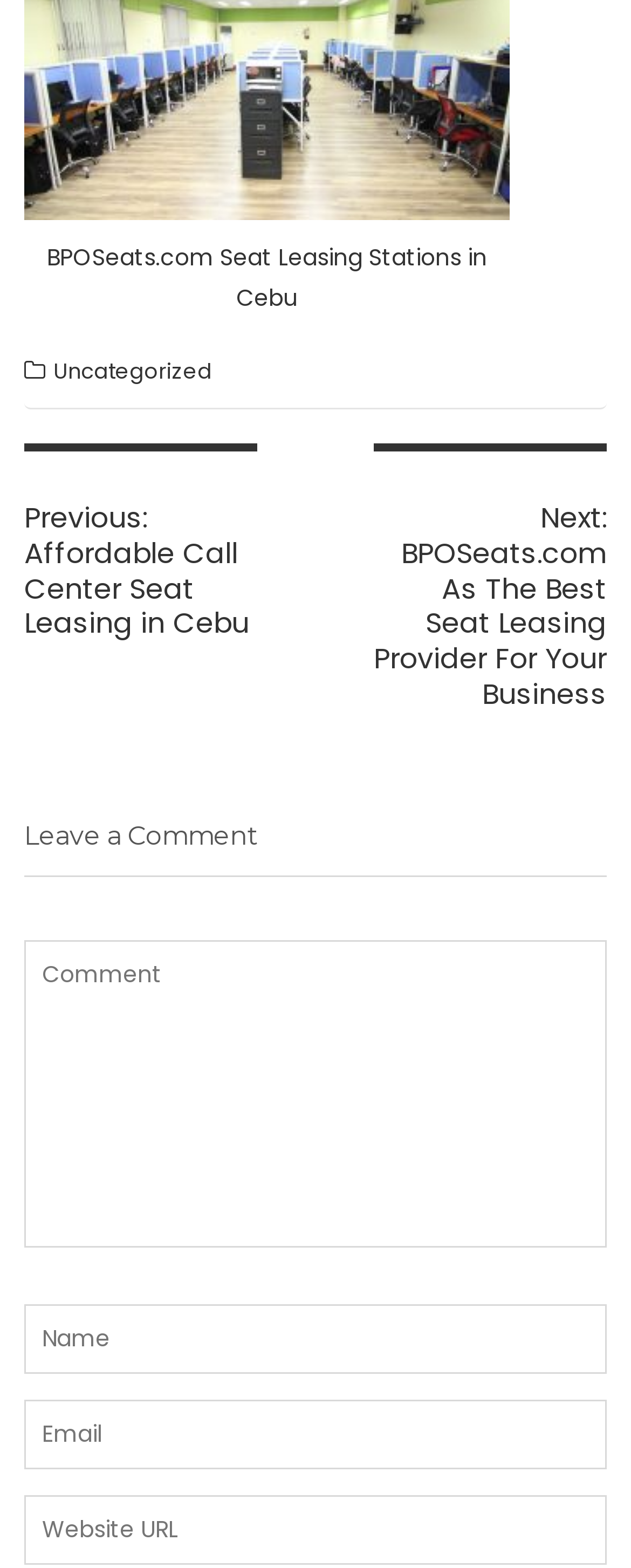Identify the bounding box coordinates for the UI element that matches this description: "name="url" placeholder="Website URL"".

[0.038, 0.953, 0.962, 0.998]